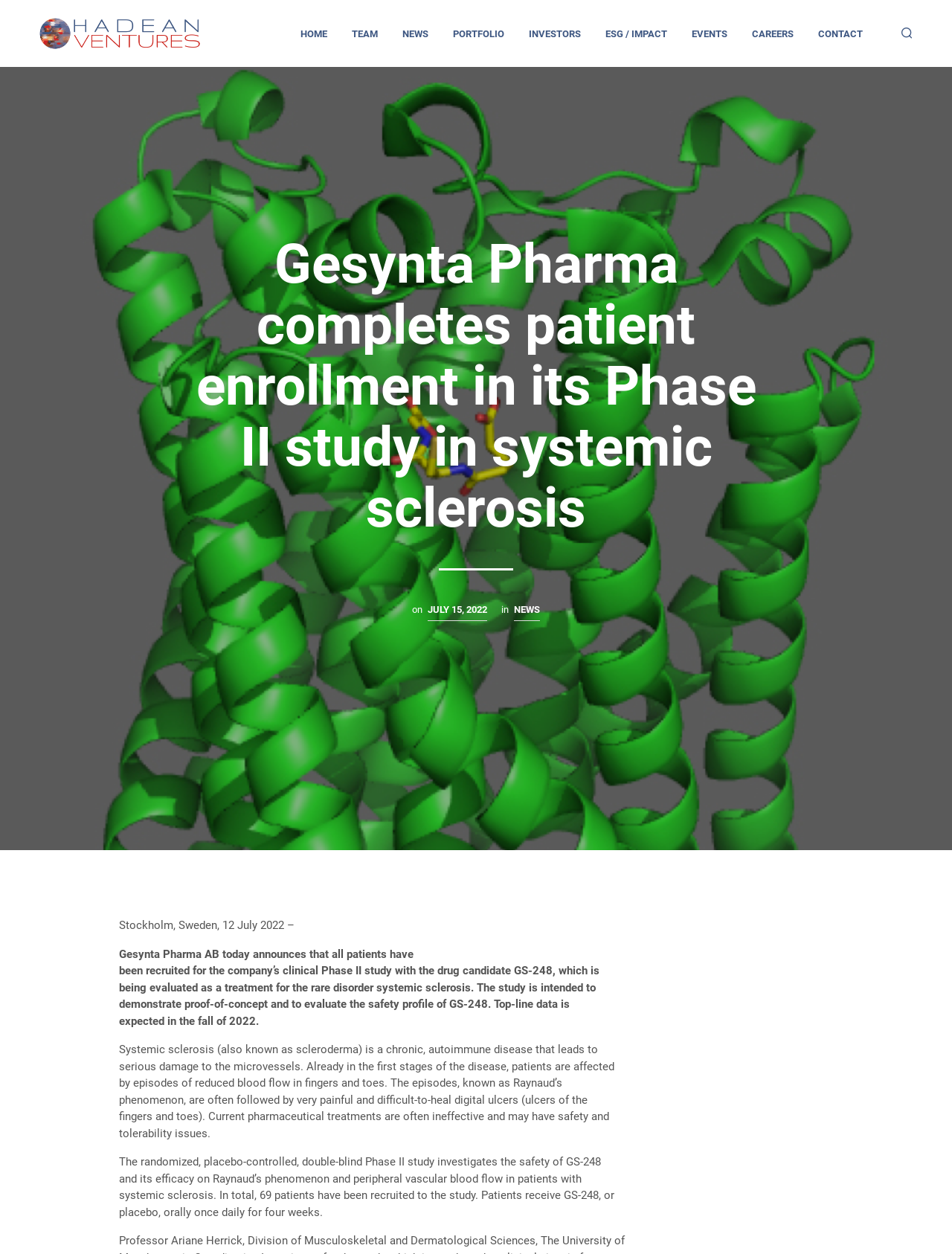Given the webpage screenshot and the description, determine the bounding box coordinates (top-left x, top-left y, bottom-right x, bottom-right y) that define the location of the UI element matching this description: News

[0.54, 0.481, 0.567, 0.495]